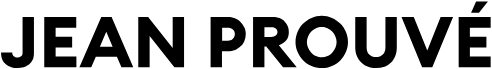What is the likely purpose of the image?
Use the information from the image to give a detailed answer to the question.

This image likely serves as a visual header or logo for an exhibition or informational content dedicated to Prouvé's contributions, emphasizing his legacy in modern architecture and construction methods.